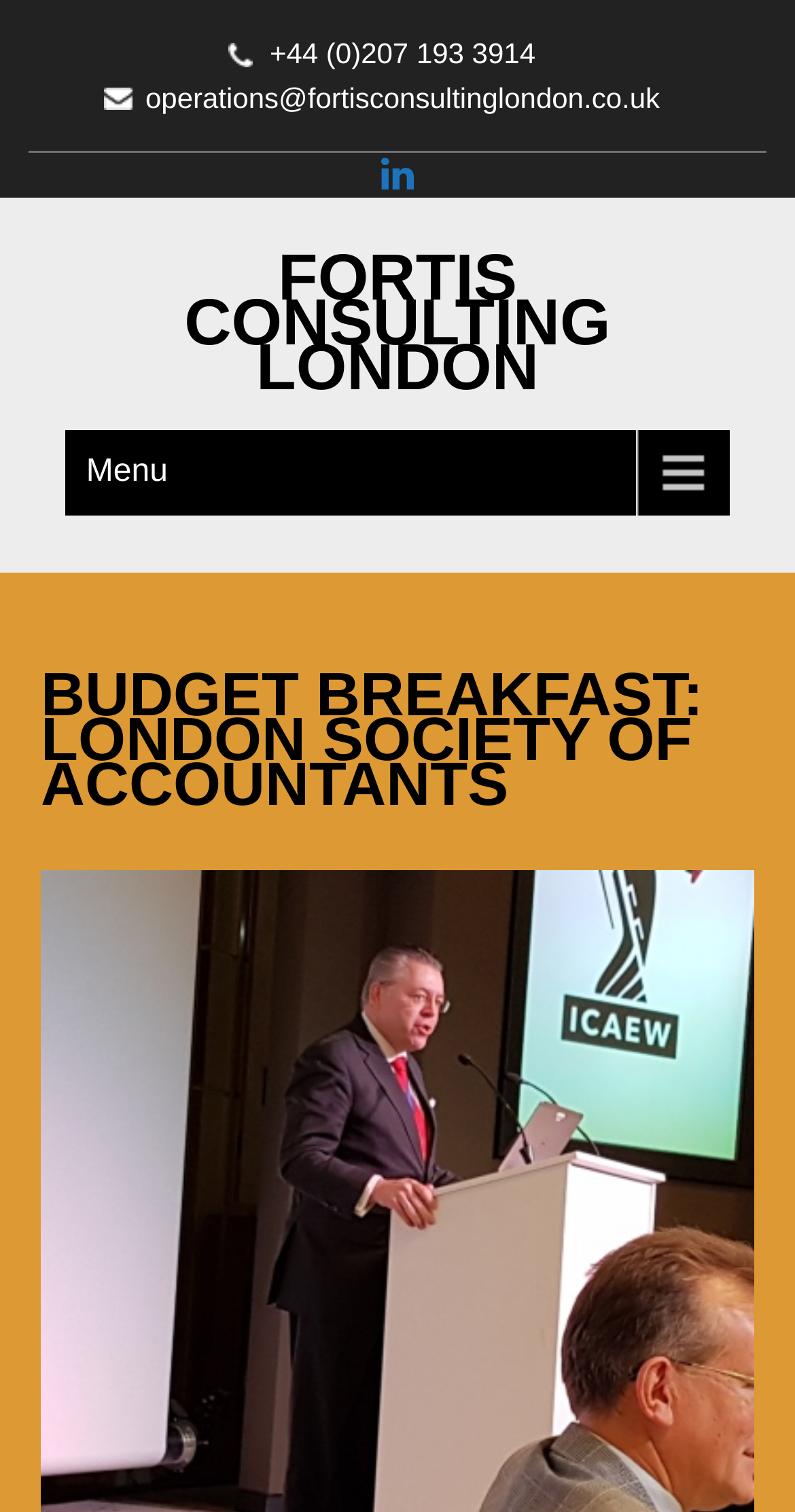Identify the main heading from the webpage and provide its text content.

FORTIS CONSULTING LONDON